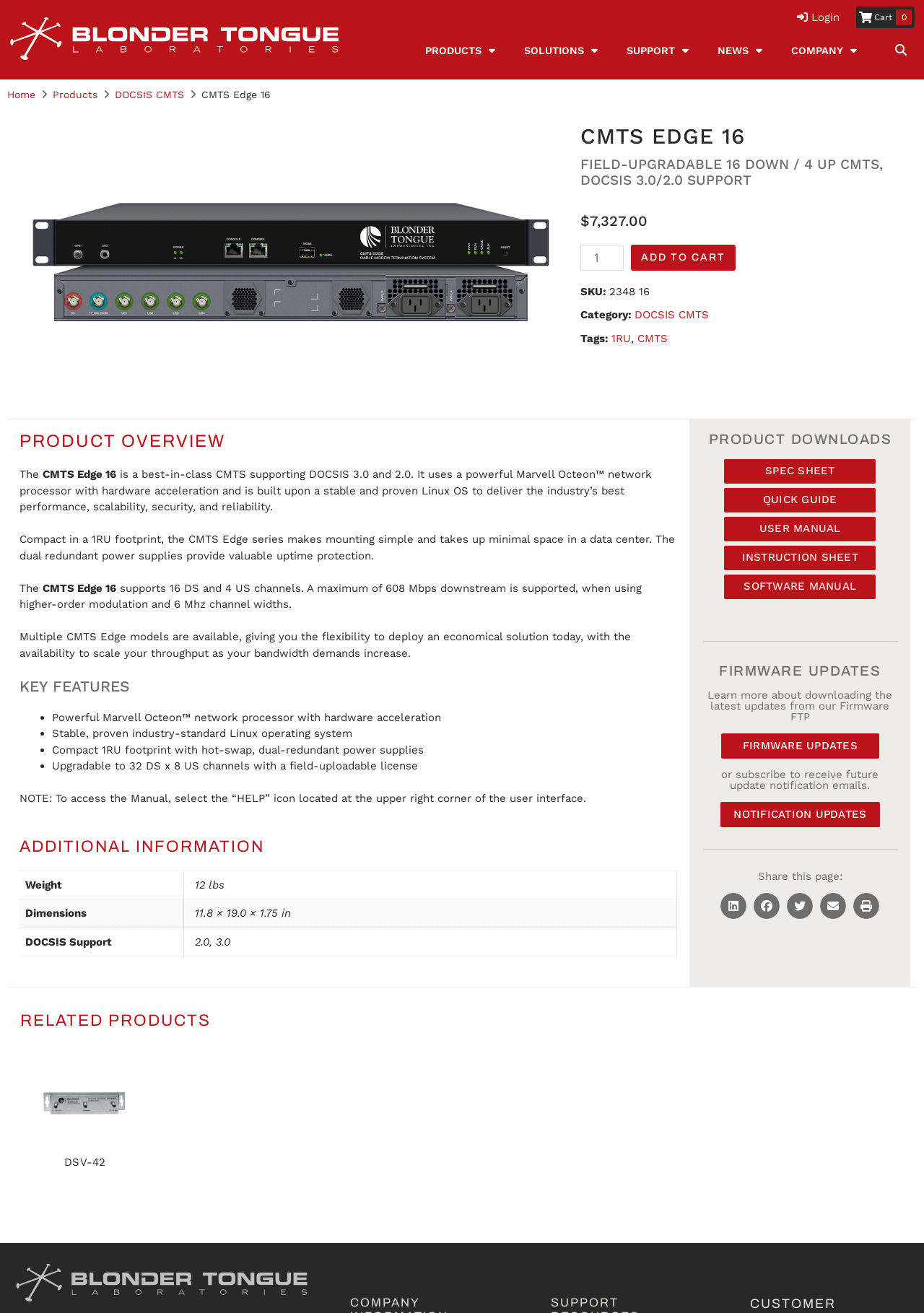Determine the bounding box coordinates of the UI element described below. Use the format (top-left x, top-left y, bottom-right x, bottom-right y) with floating point numbers between 0 and 1: alt="CMTS Edge Series" title="CMTS_Edge_Series_stk-2348_full-view_w"

[0.016, 0.095, 0.613, 0.305]